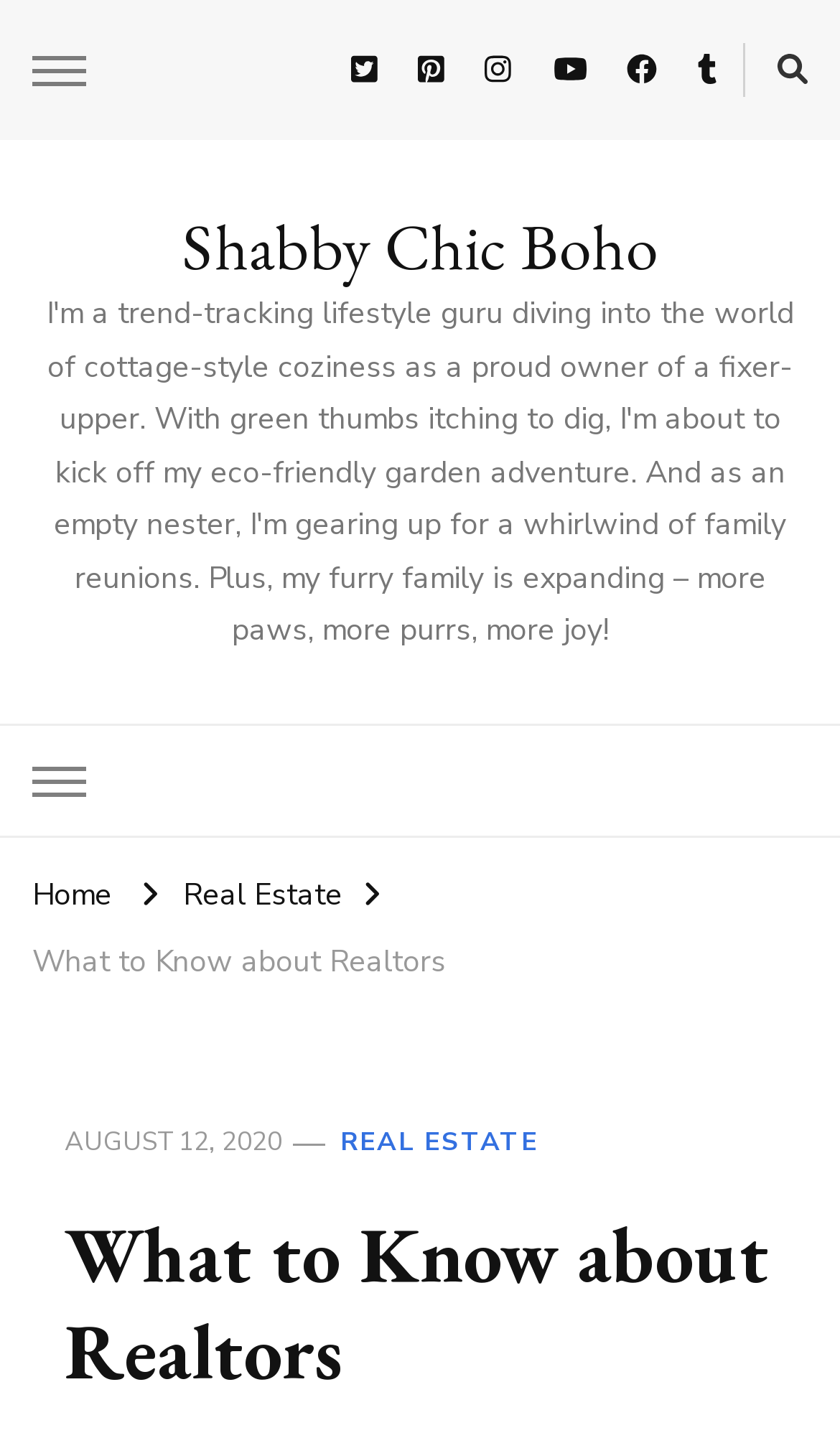Describe the webpage in detail, including text, images, and layout.

The webpage is about "What to Know about Realtors" and has a title "Shabby Chic Boho". At the top left corner, there is a button. On the top right corner, there is another button. Below these buttons, there are seven links lined up horizontally, likely representing a navigation menu. 

Below the navigation menu, there is a prominent link "Shabby Chic Boho" that takes up a significant portion of the width. 

On the left side, there are three vertically stacked buttons. Below these buttons, there are three links: "Home", "Real Estate", and "What to Know about Realtors". The last link is also the title of the main content area.

The main content area is headed by a header that contains a link "AUGUST 12, 2020" on the left side and a link "REAL ESTATE" on the right side. Below this header, there is a heading "What to Know about Realtors" that spans almost the entire width. 

The webpage seems to be discussing real estate and realtors, with the main content area likely containing an article or blog post about the topic.